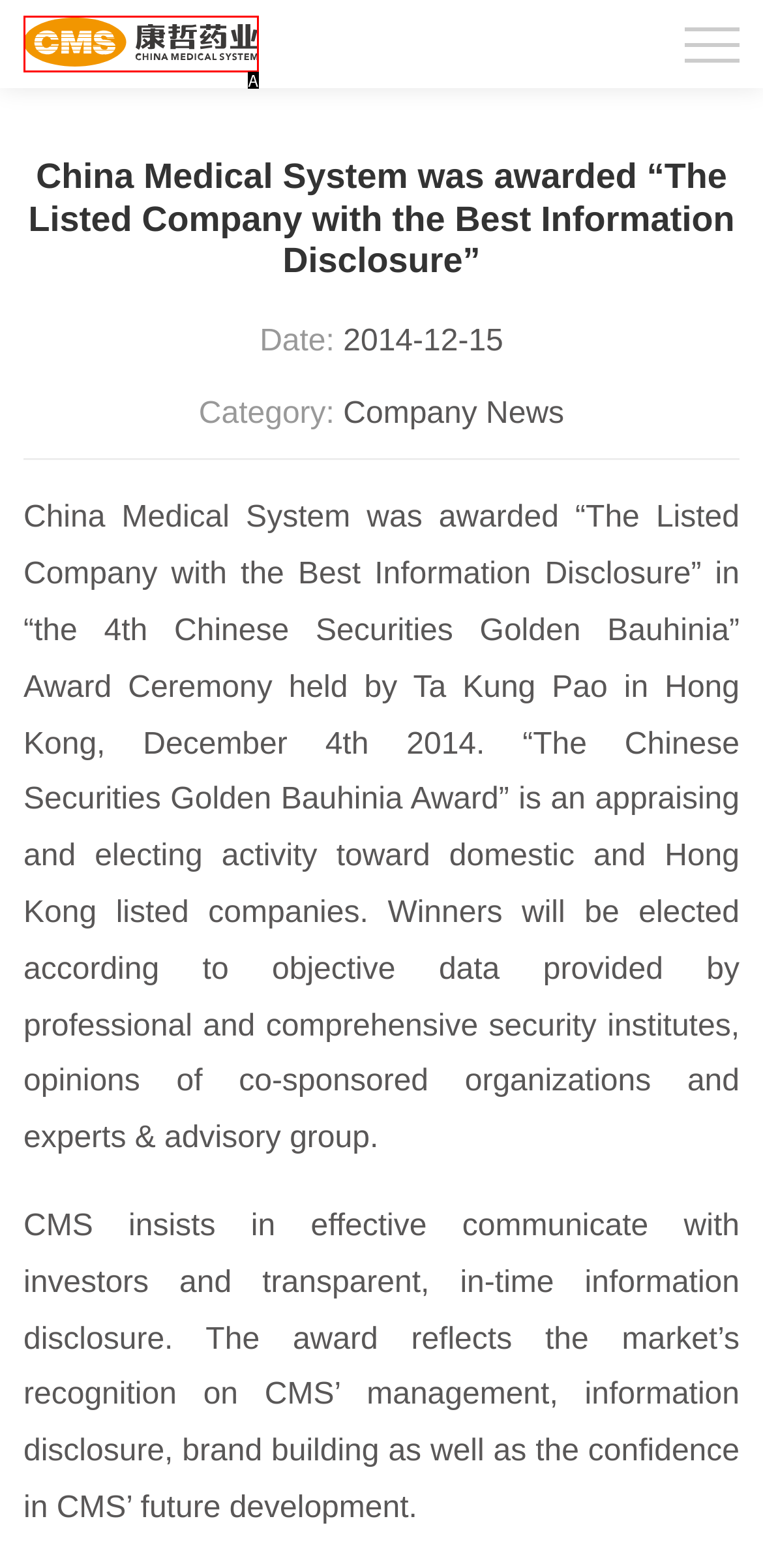Identify the HTML element that corresponds to the following description: December. Provide the letter of the correct option from the presented choices.

None